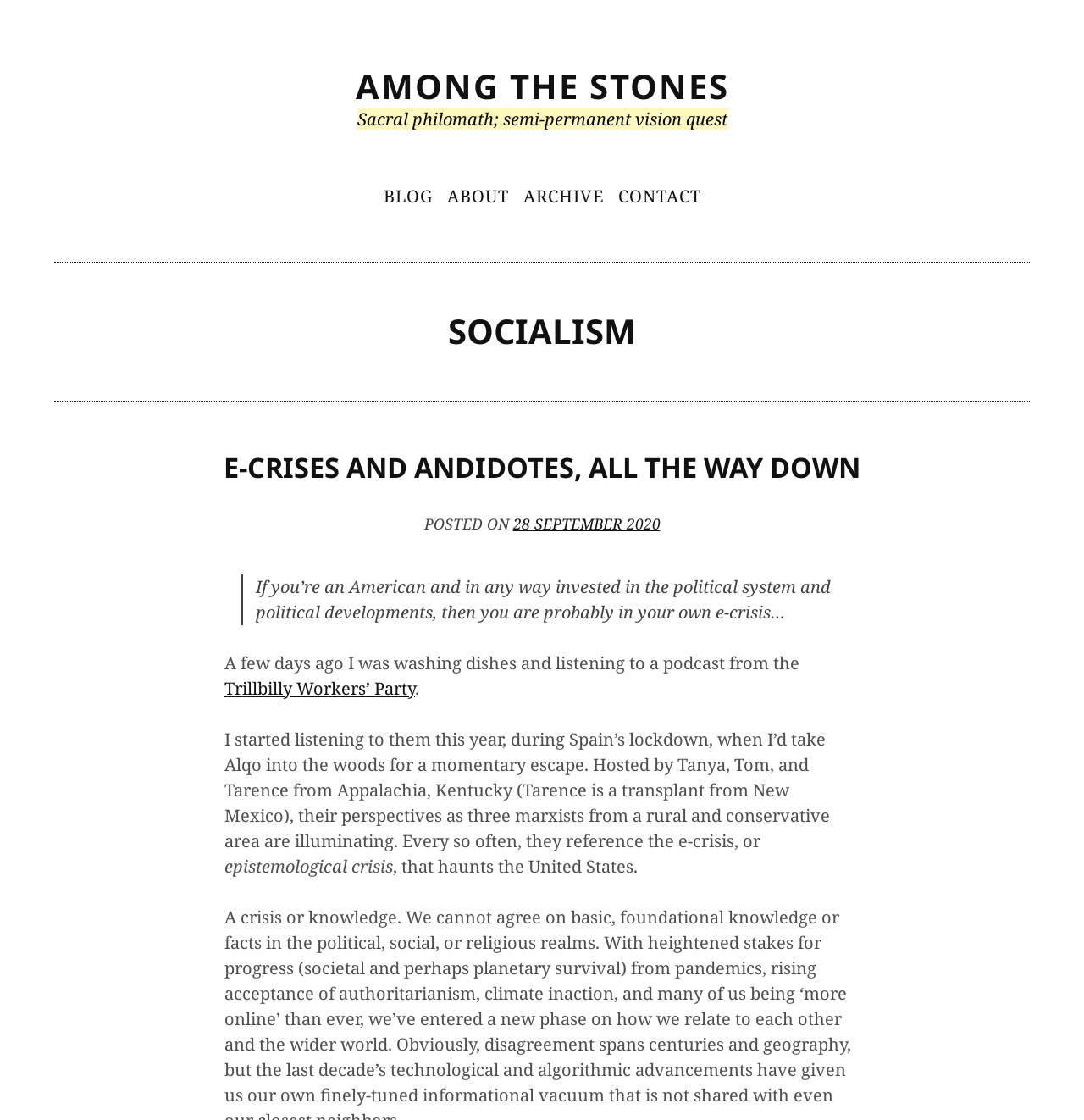What is the category of the post 'E-CRISES AND ANDIDOTES, ALL THE WAY DOWN'?
Please answer the question with as much detail and depth as you can.

I found the answer by looking at the text content of the webpage, specifically the section that mentions 'SOCIALISM' which is the category of the post 'E-CRISES AND ANDIDOTES, ALL THE WAY DOWN'.